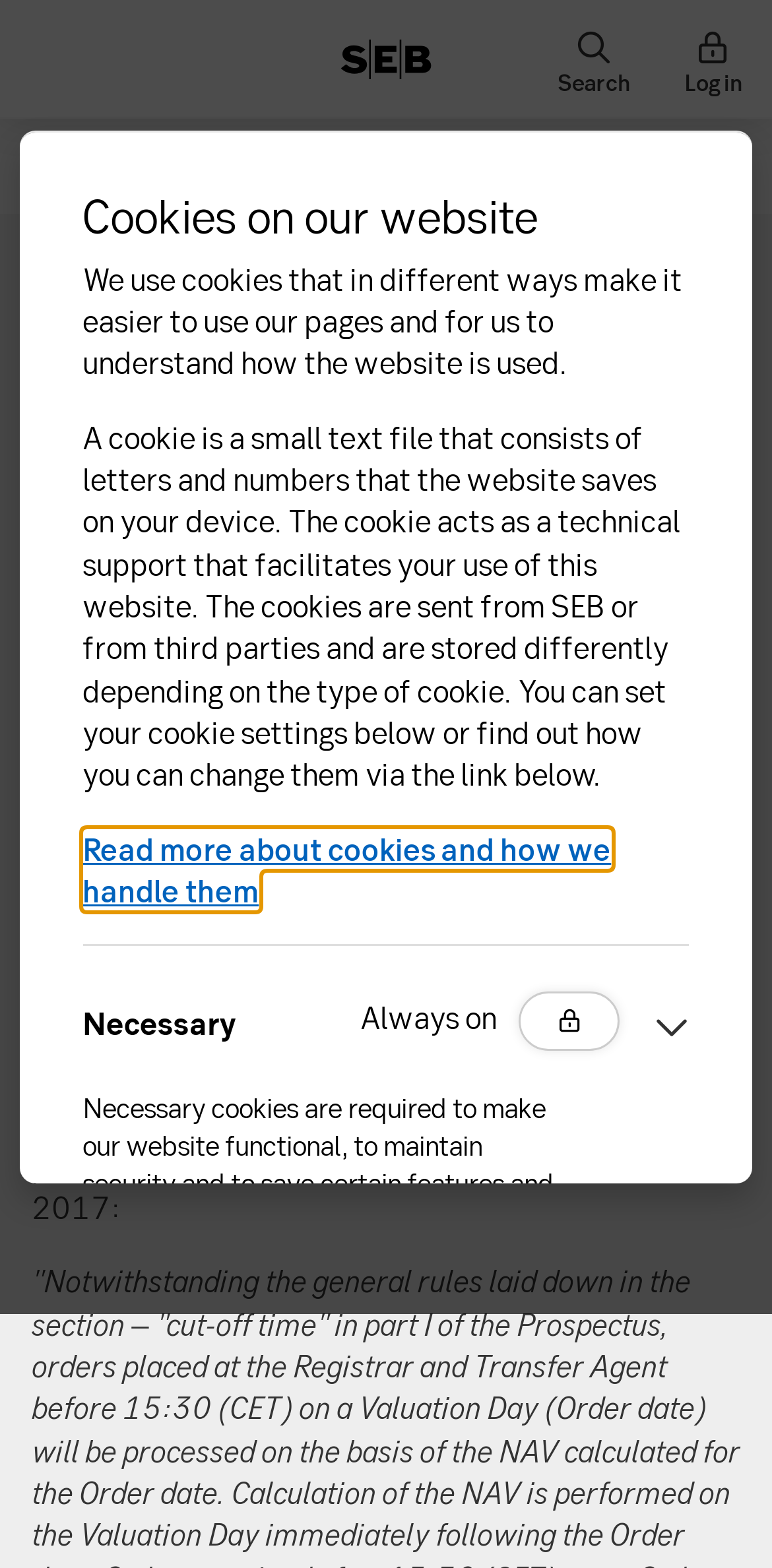How many types of cookies are mentioned?
Please give a detailed and elaborate answer to the question.

The text mentions two types of cookies: 'Necessary' and 'Optimisation'. These are listed as separate headings, indicating that they are distinct categories of cookies.